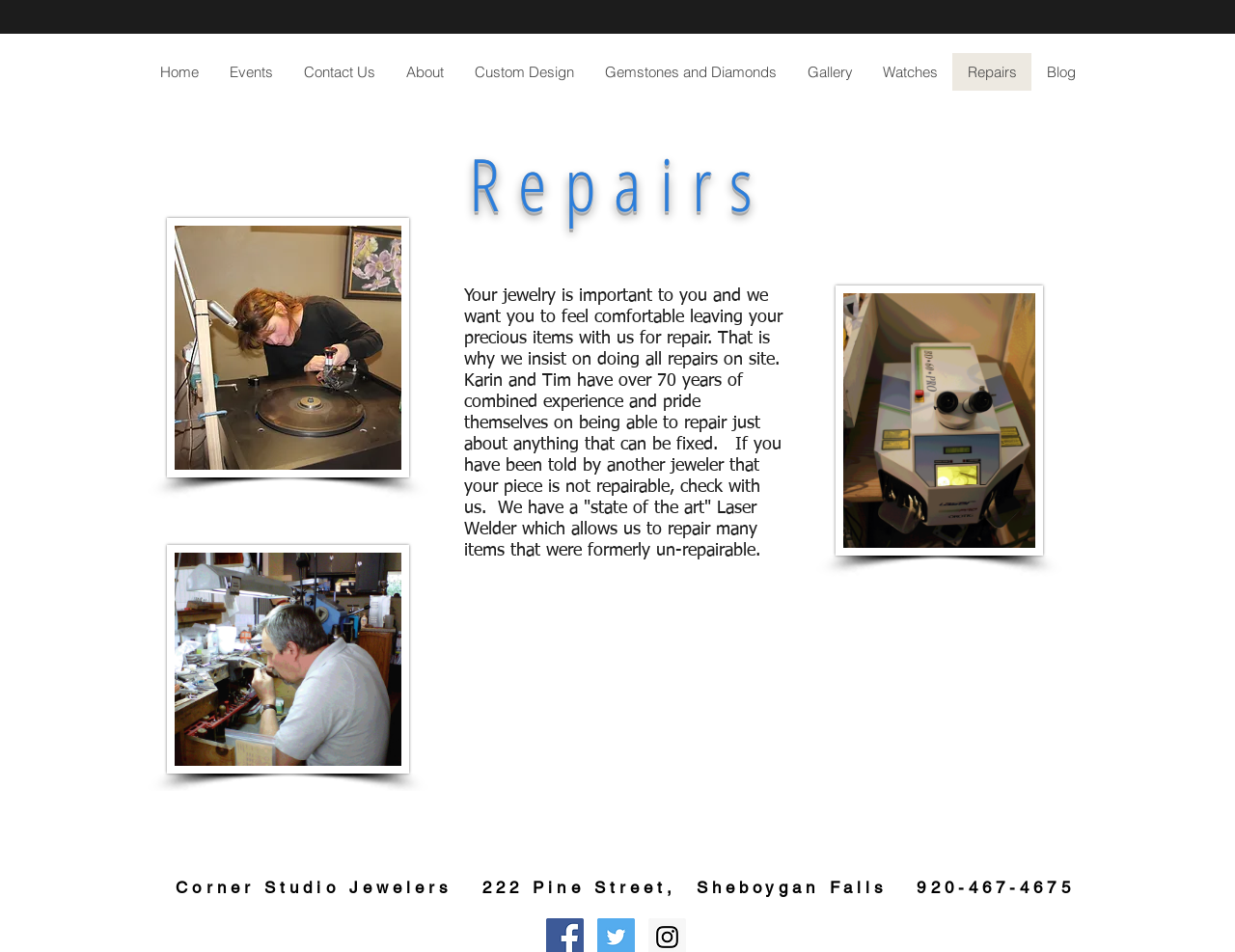Use one word or a short phrase to answer the question provided: 
What is the phone number of Corner Studio Jewelers?

920-467-4675